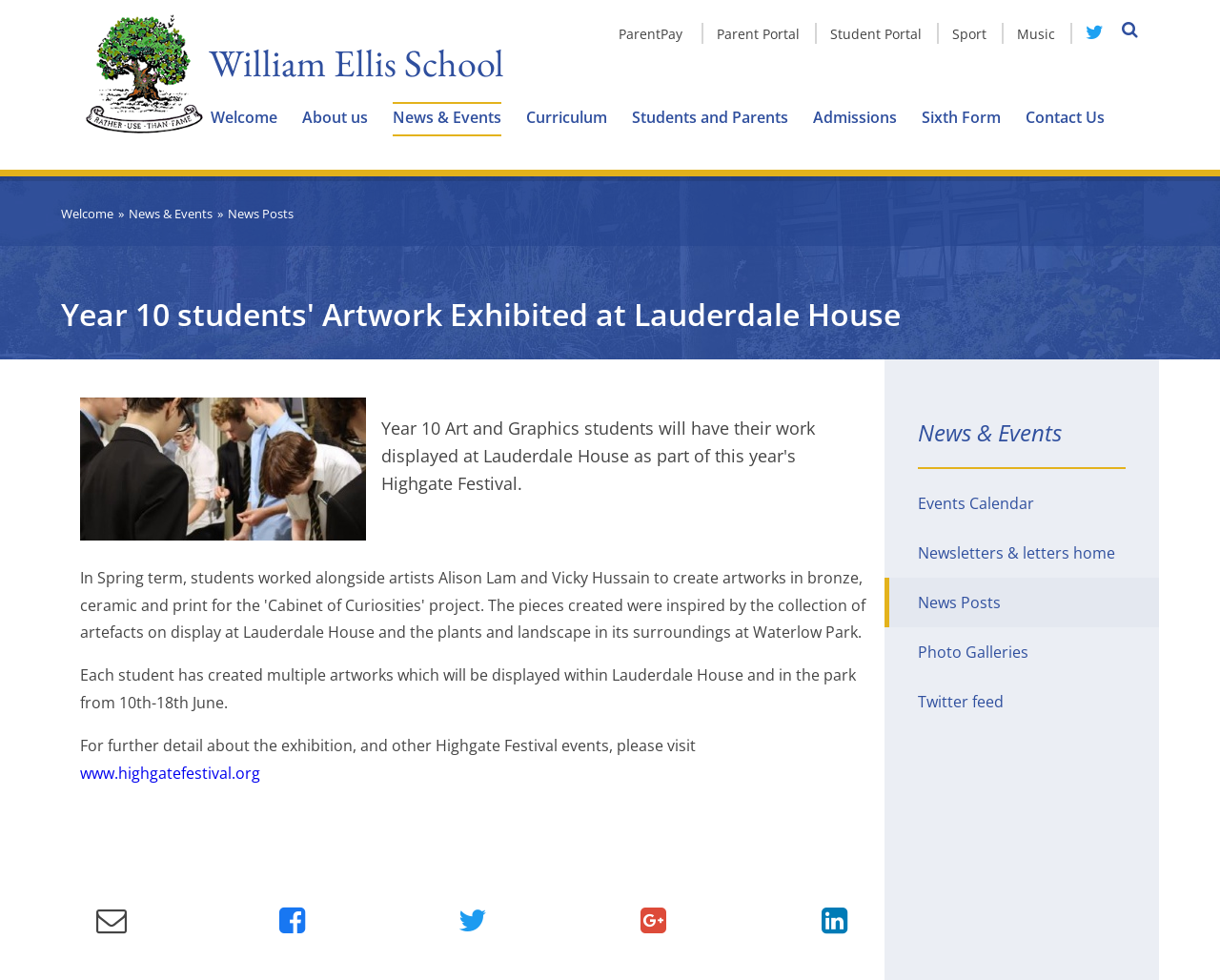Specify the bounding box coordinates of the region I need to click to perform the following instruction: "Go to the 'News & Events' page". The coordinates must be four float numbers in the range of 0 to 1, i.e., [left, top, right, bottom].

[0.105, 0.209, 0.174, 0.227]